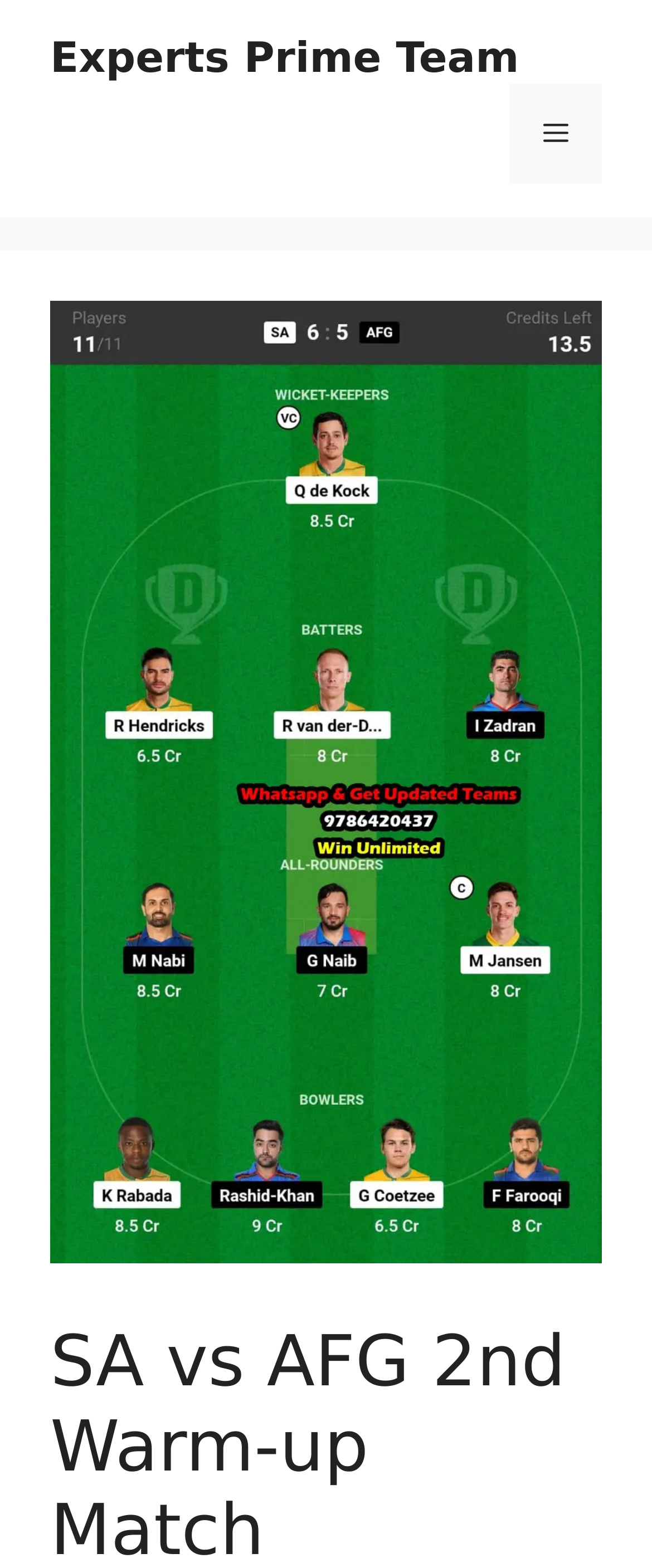Extract the top-level heading from the webpage and provide its text.

SA vs AFG 2nd Warm-up Match Dream11 Team fantasy Prediction: ICC Men’s Cricket World Cup Warm-up OD 2023